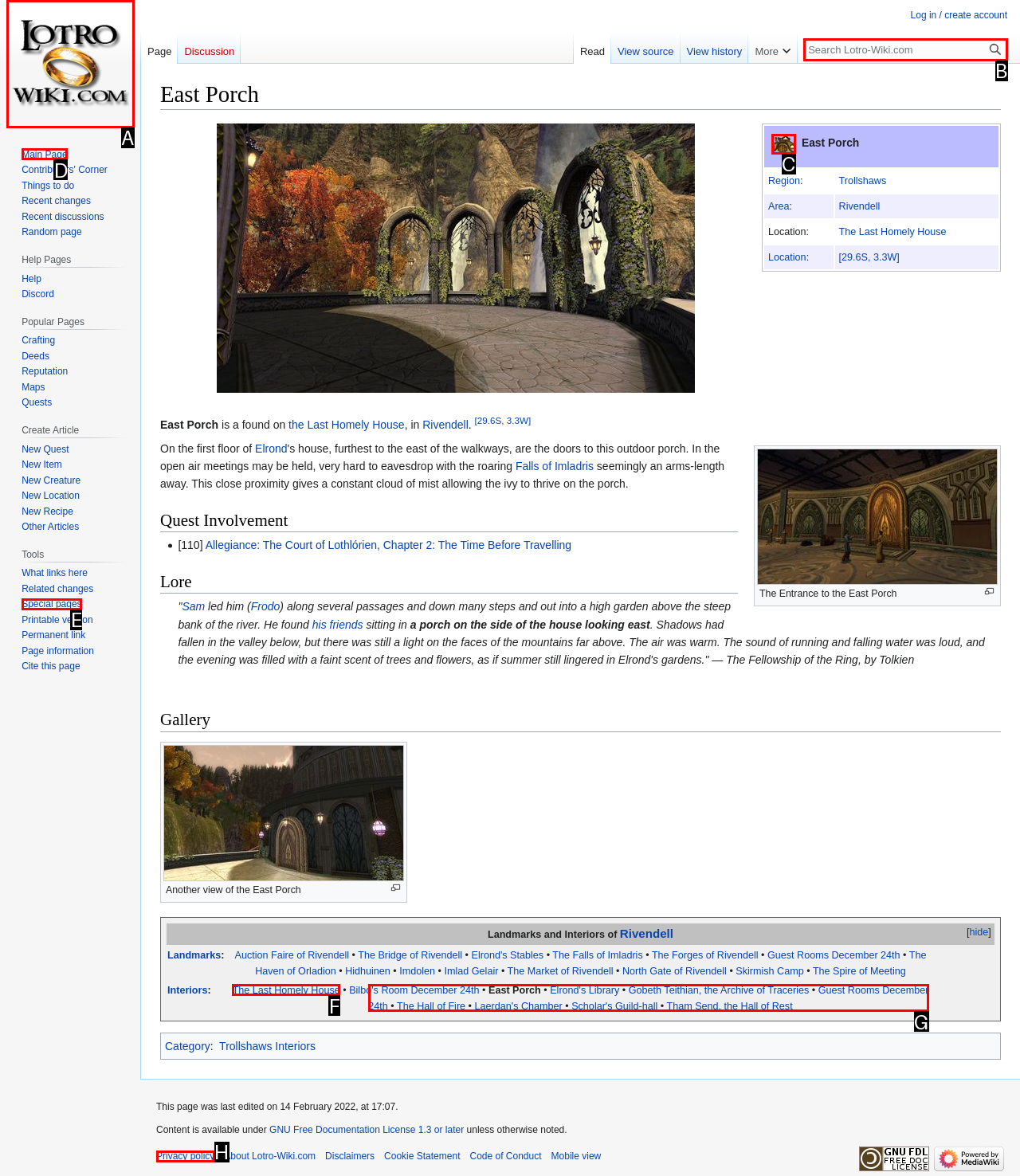Decide which UI element to click to accomplish the task: View the image of the East Porch
Respond with the corresponding option letter.

C